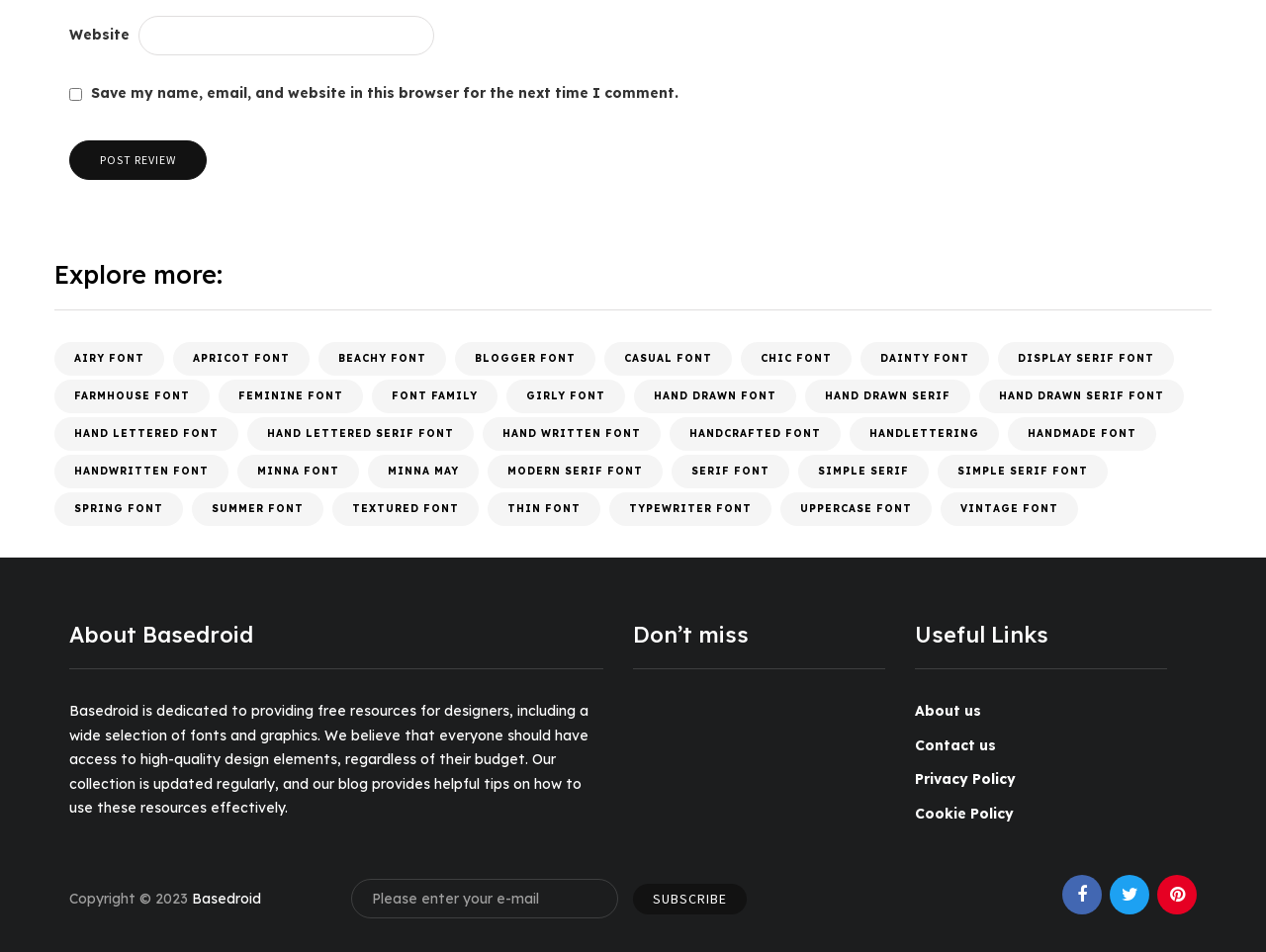Identify the bounding box coordinates of the part that should be clicked to carry out this instruction: "Check out Hawker Font".

[0.5, 0.837, 0.59, 0.862]